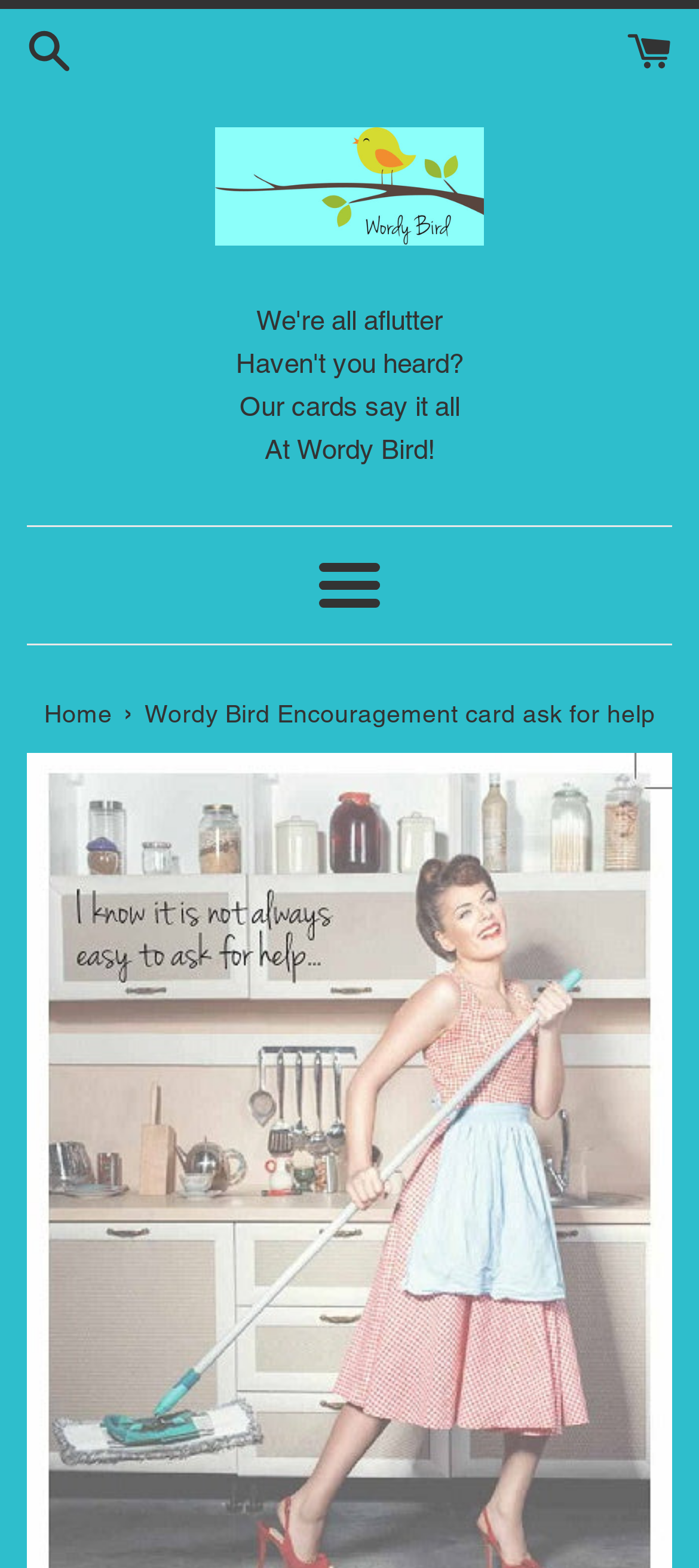What type of navigation is available?
From the image, respond using a single word or phrase.

Menu